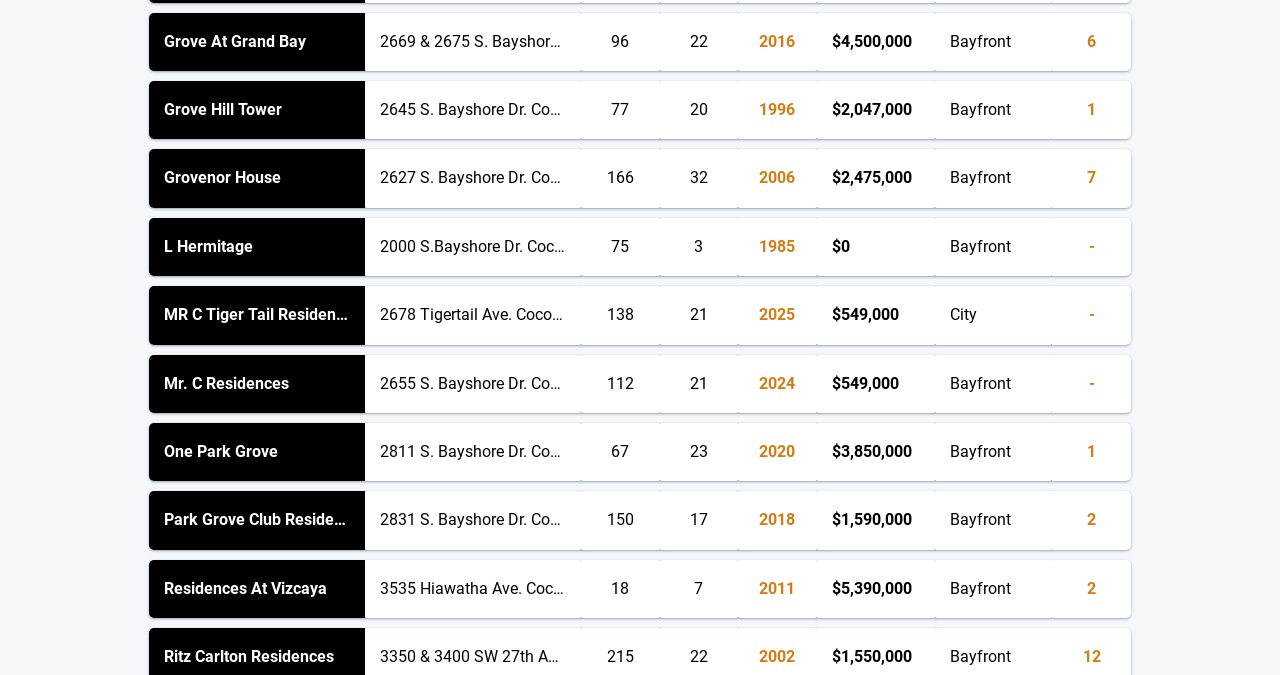What is the name of the condominium development?
Based on the image, give a concise answer in the form of a single word or short phrase.

One Park Grove